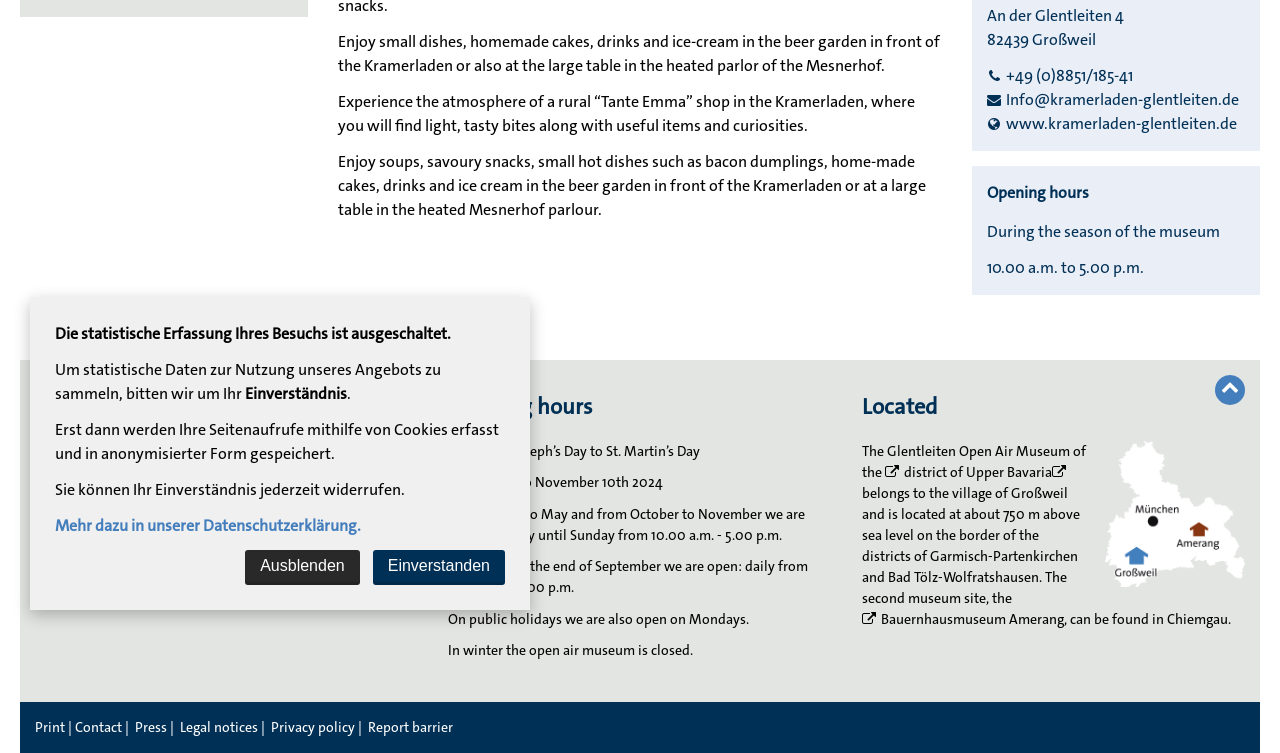Find the bounding box coordinates for the UI element that matches this description: "district of Upper Bavaria".

[0.691, 0.615, 0.822, 0.639]